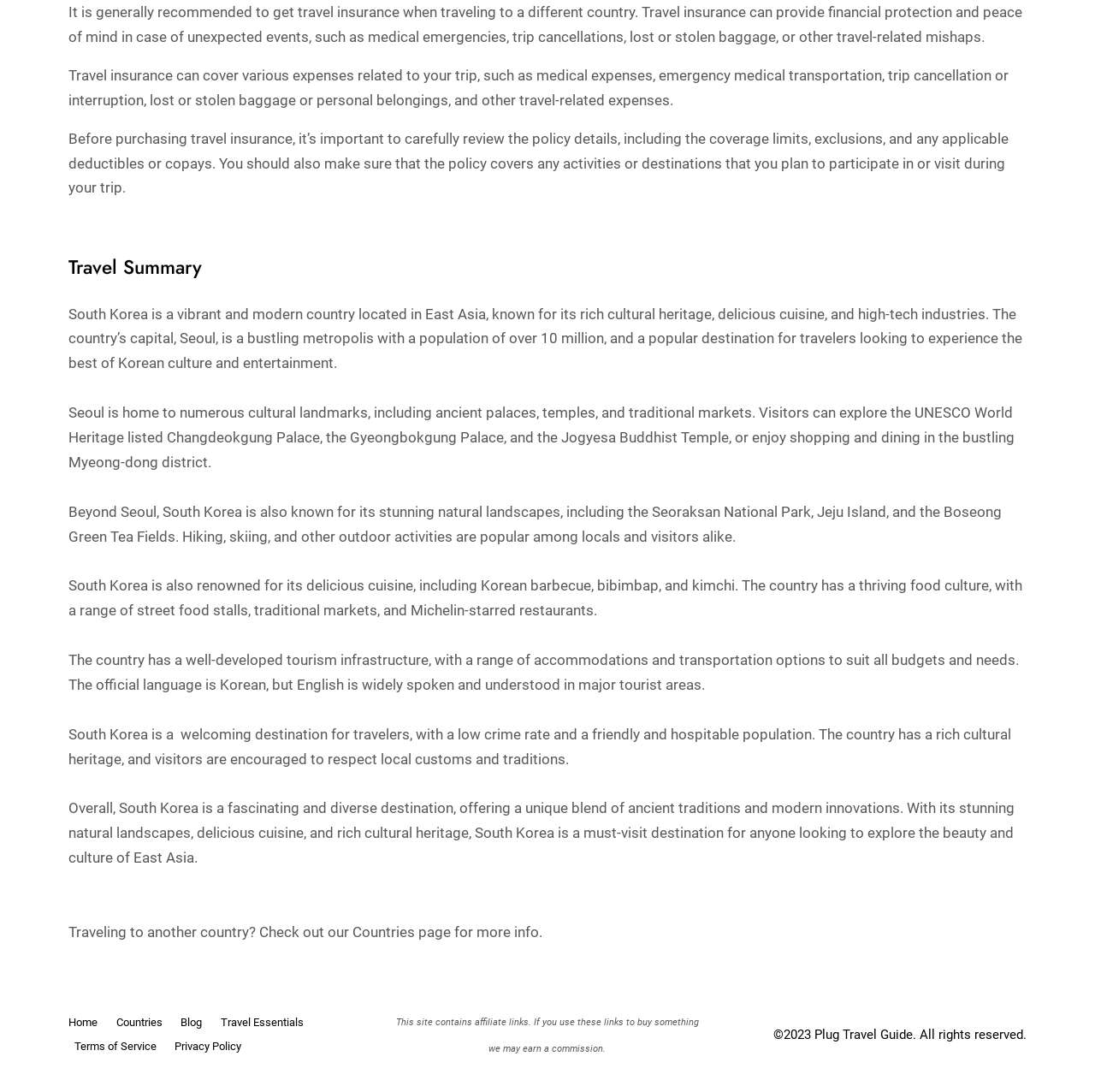Provide a one-word or short-phrase answer to the question:
What is the purpose of travel insurance?

Financial protection and peace of mind